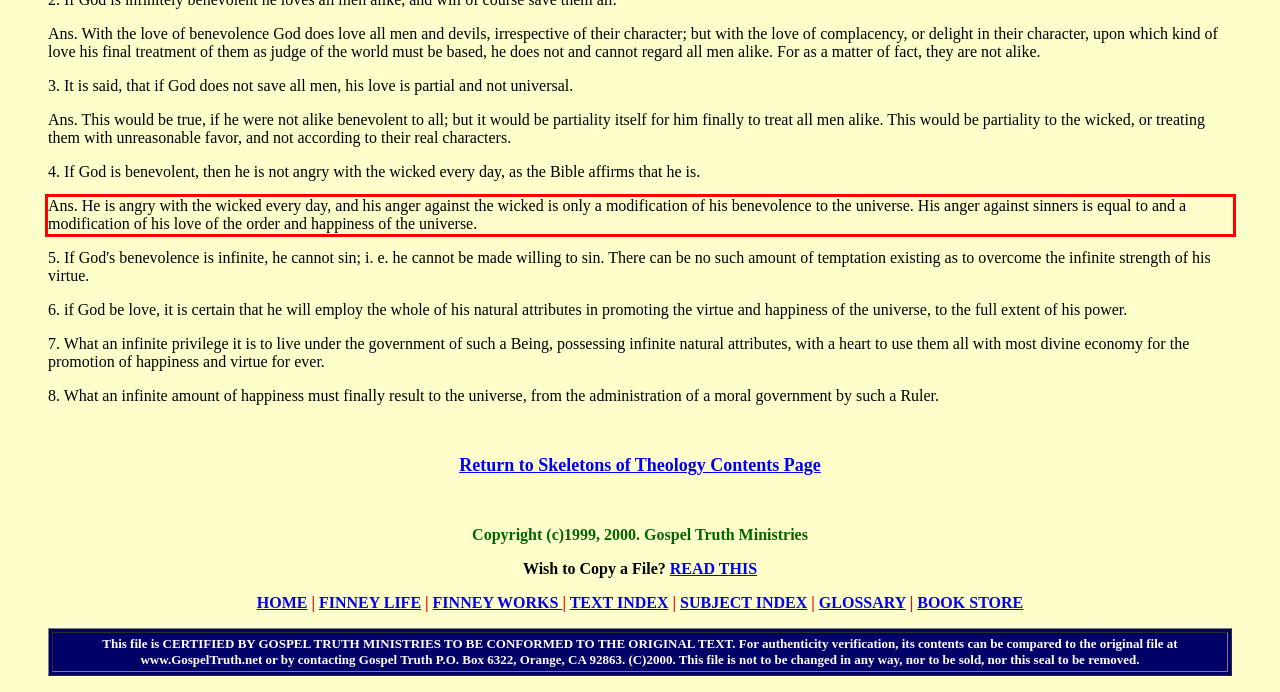Please examine the webpage screenshot containing a red bounding box and use OCR to recognize and output the text inside the red bounding box.

Ans. He is angry with the wicked every day, and his anger against the wicked is only a modification of his benevolence to the universe. His anger against sinners is equal to and a modification of his love of the order and happiness of the universe.